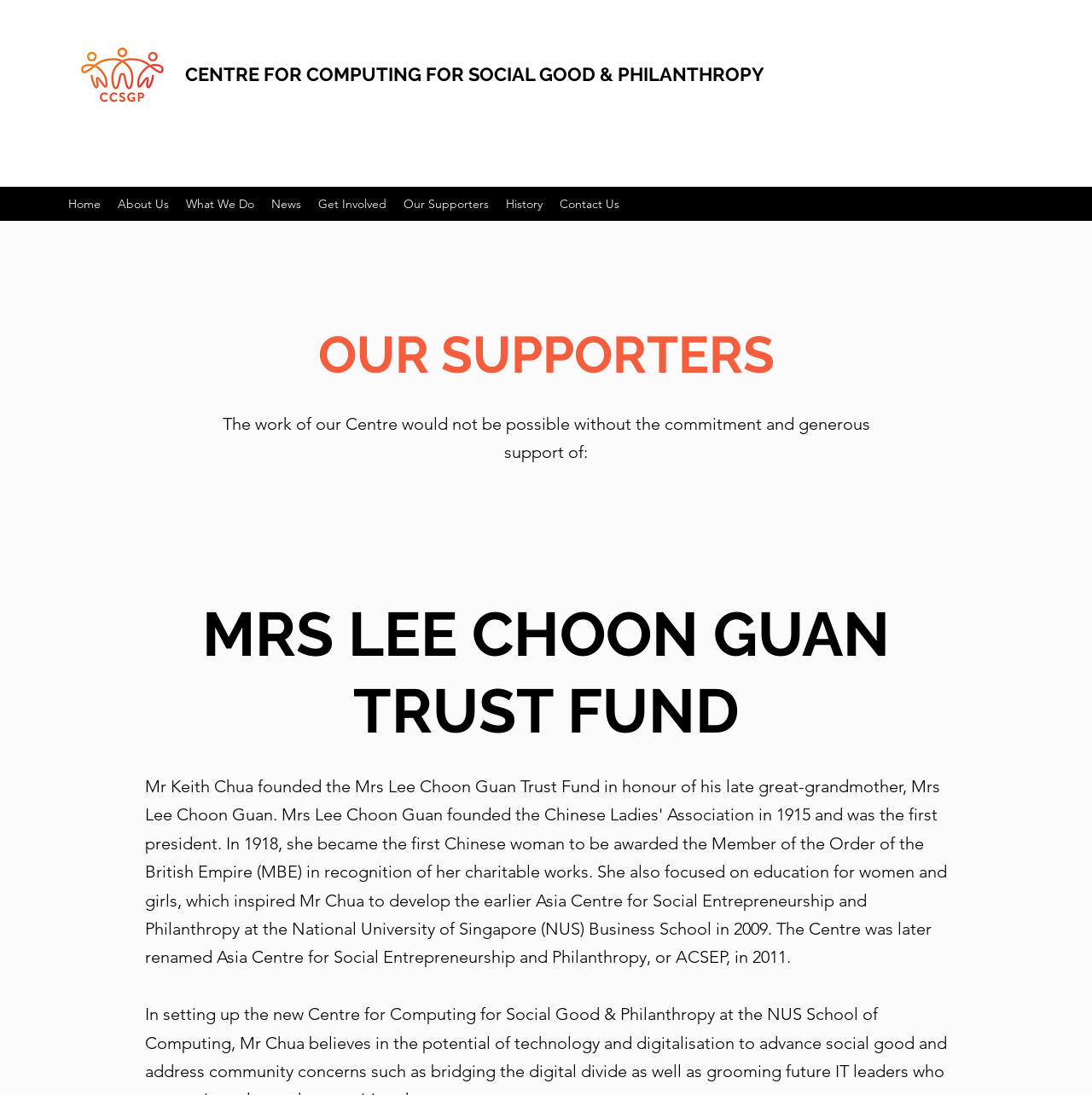Please specify the bounding box coordinates of the clickable region necessary for completing the following instruction: "go to the About Us page". The coordinates must consist of four float numbers between 0 and 1, i.e., [left, top, right, bottom].

[0.1, 0.174, 0.162, 0.198]